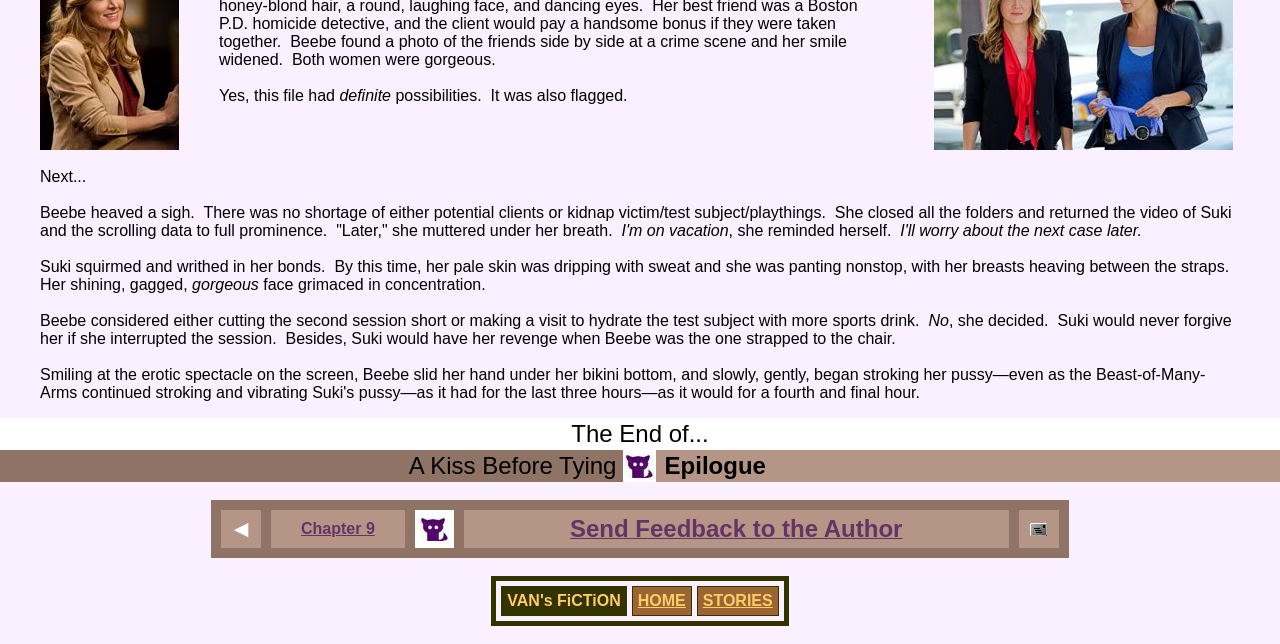Identify the bounding box of the HTML element described here: "HOME". Provide the coordinates as four float numbers between 0 and 1: [left, top, right, bottom].

[0.498, 0.919, 0.536, 0.946]